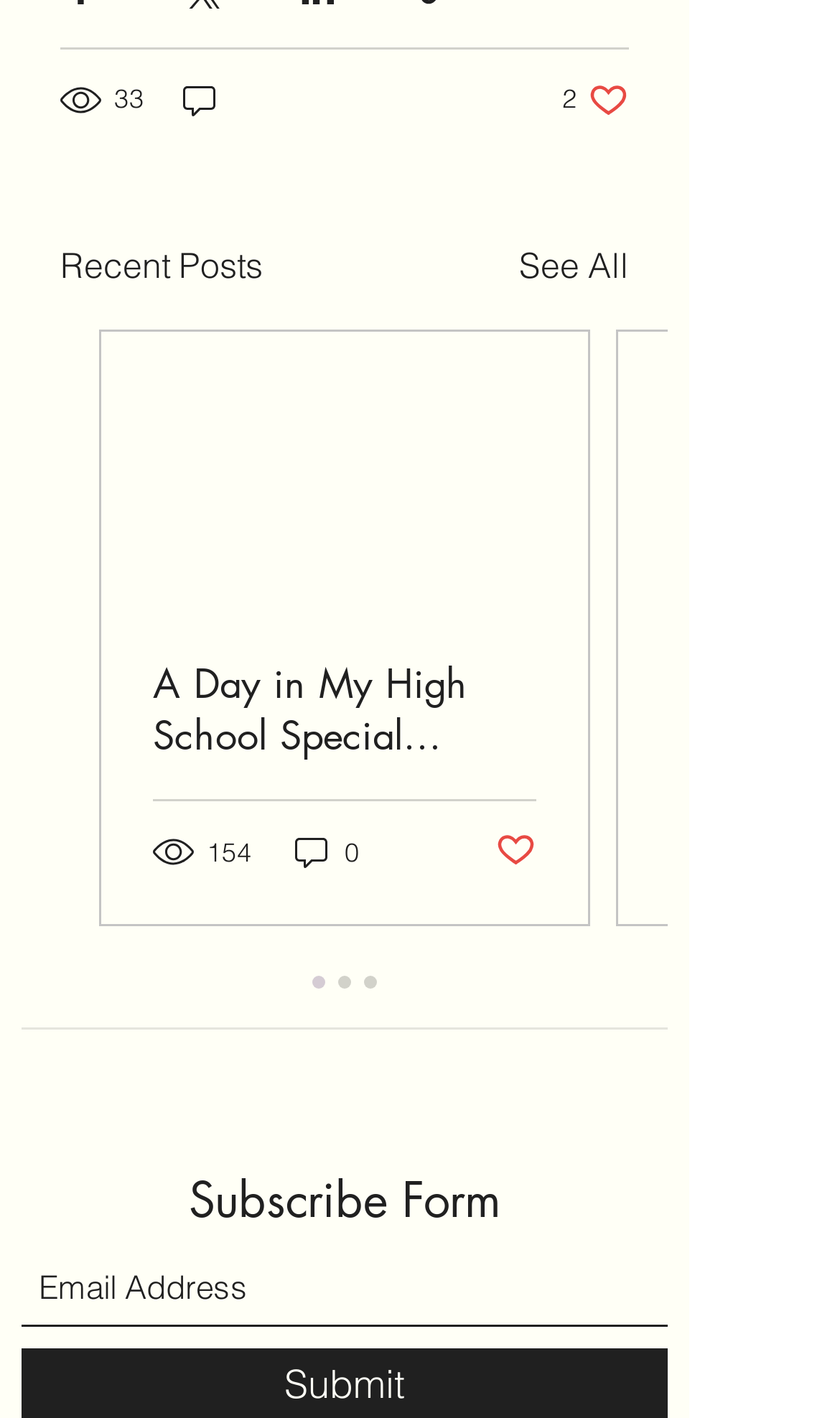Answer the question with a brief word or phrase:
What is the number of views for the first post?

33